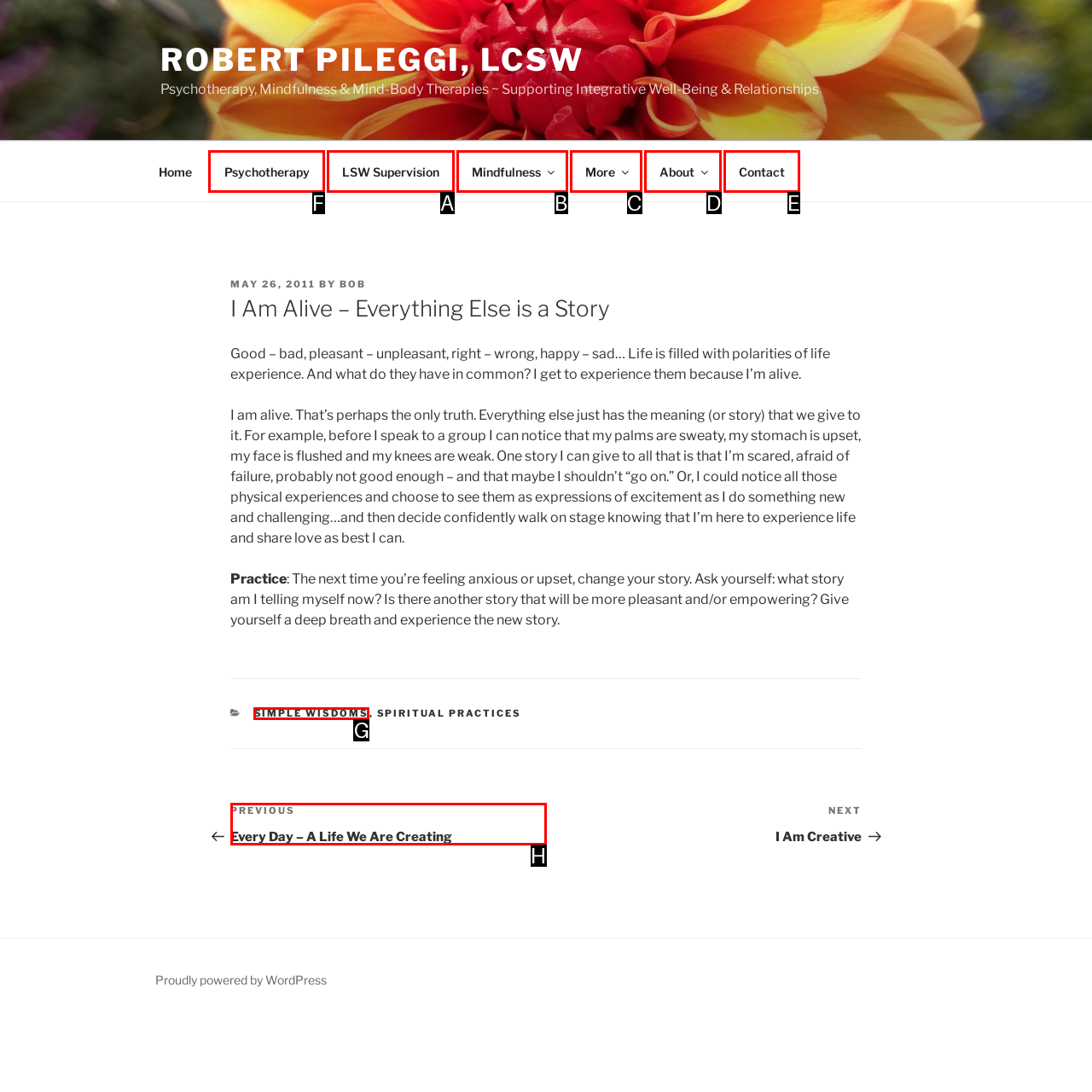Tell me which element should be clicked to achieve the following objective: Search for a document
Reply with the letter of the correct option from the displayed choices.

None